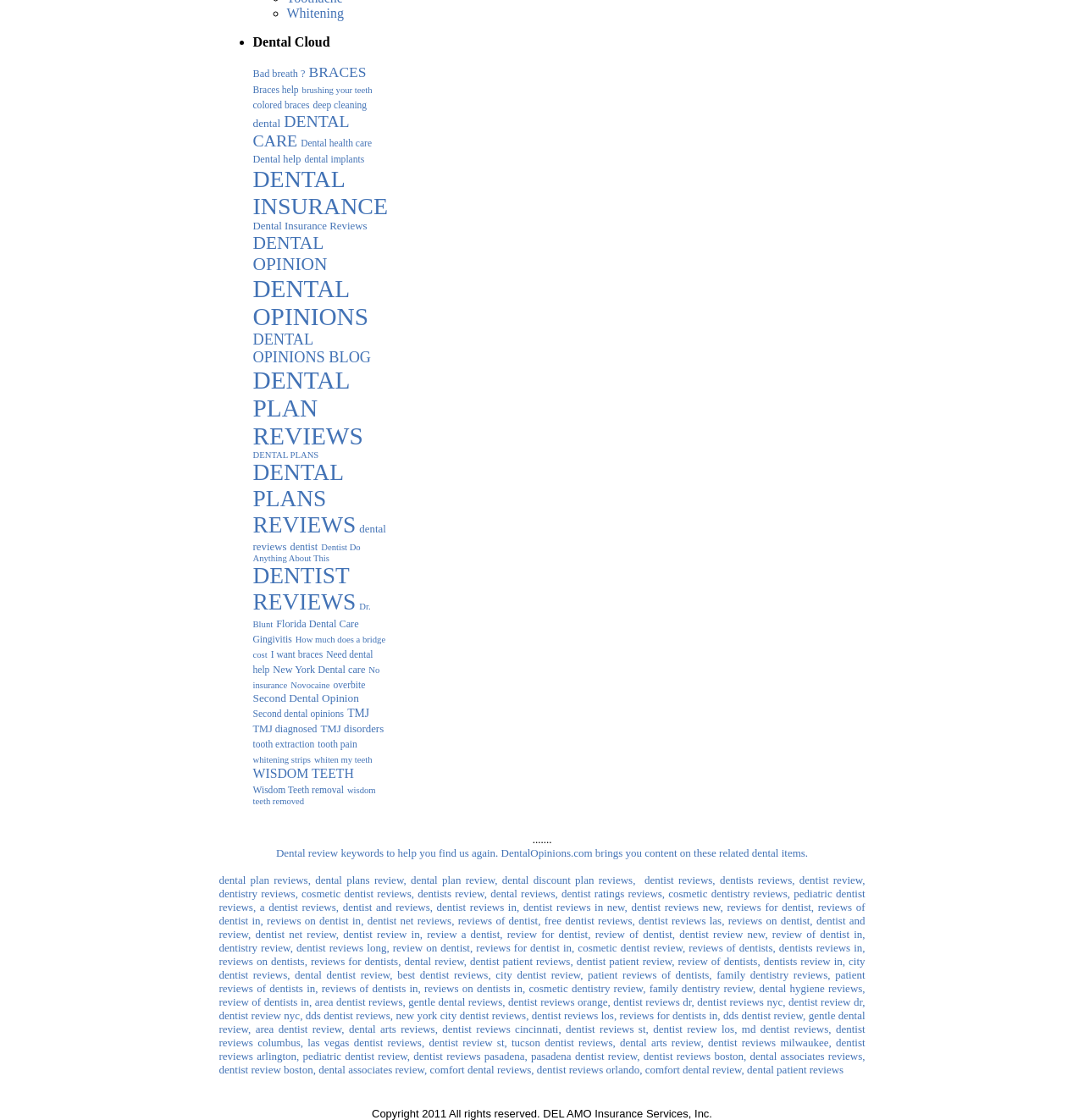Using the element description: "WWII", determine the bounding box coordinates. The coordinates should be in the format [left, top, right, bottom], with values between 0 and 1.

None